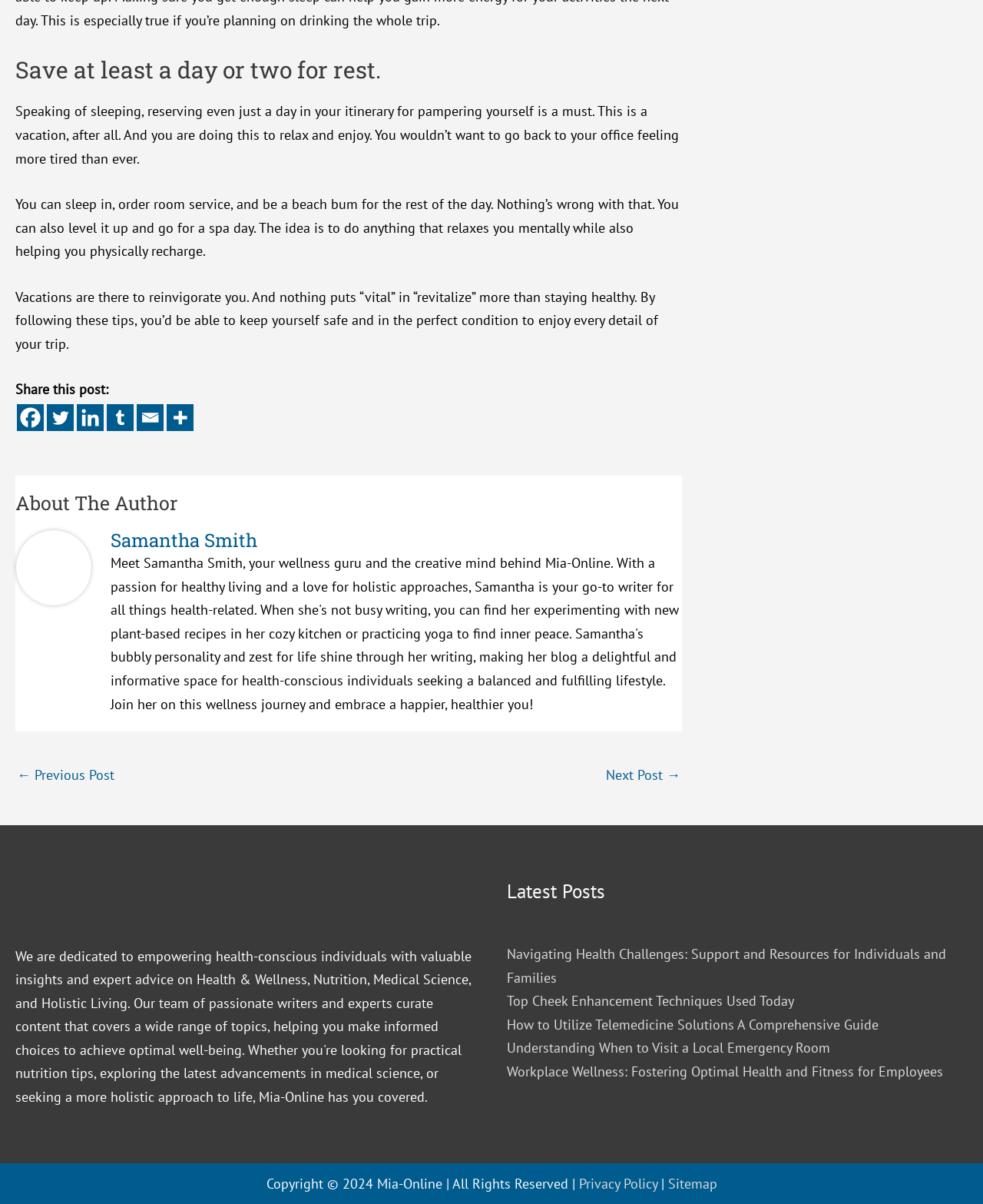Please identify the bounding box coordinates of the area that needs to be clicked to follow this instruction: "Share this post on Facebook".

[0.017, 0.335, 0.045, 0.358]